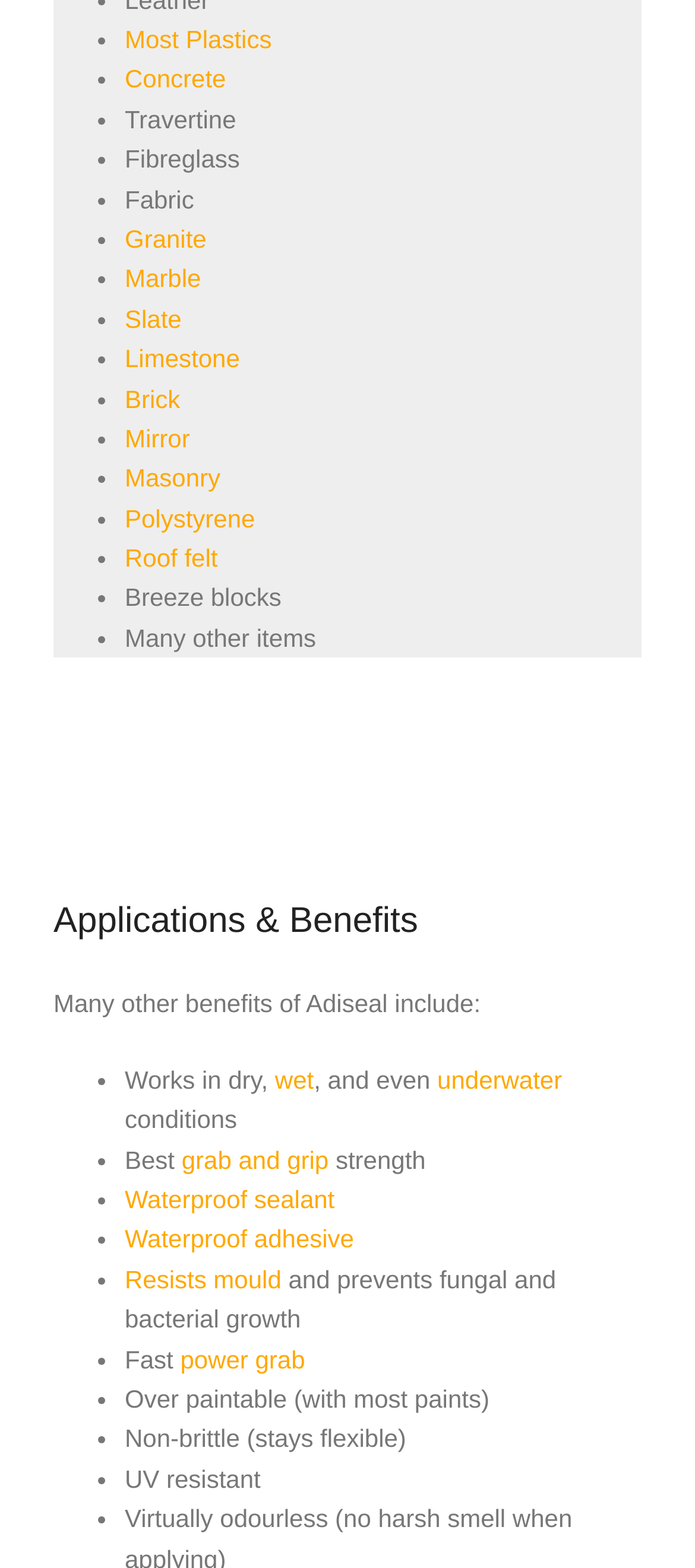Determine the bounding box coordinates of the clickable region to carry out the instruction: "read the blog".

None